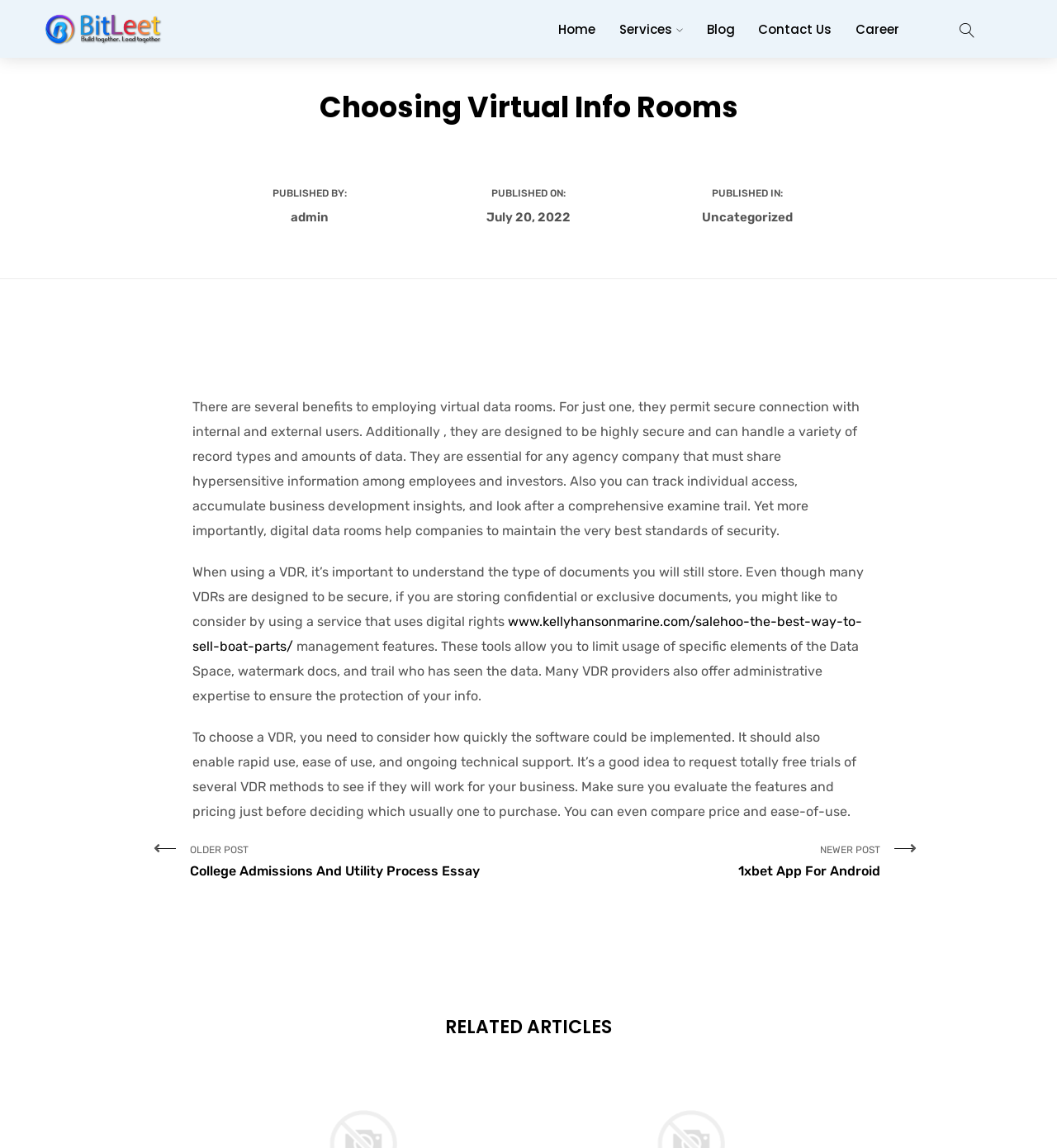Determine the bounding box coordinates for the clickable element required to fulfill the instruction: "Search for ICRC 2020". Provide the coordinates as four float numbers between 0 and 1, i.e., [left, top, right, bottom].

None